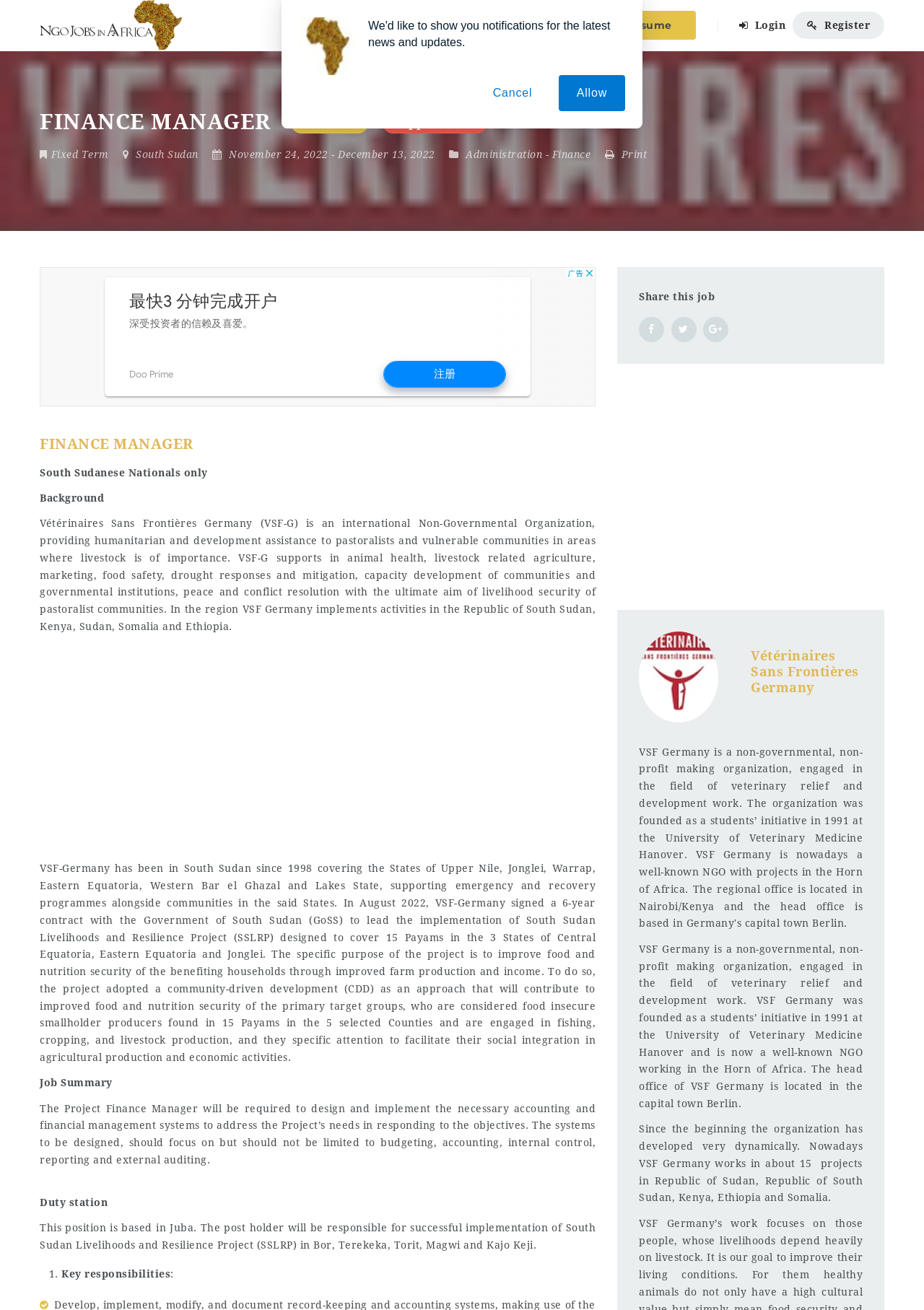Please identify the bounding box coordinates of the clickable area that will allow you to execute the instruction: "Click on Print".

[0.654, 0.113, 0.7, 0.122]